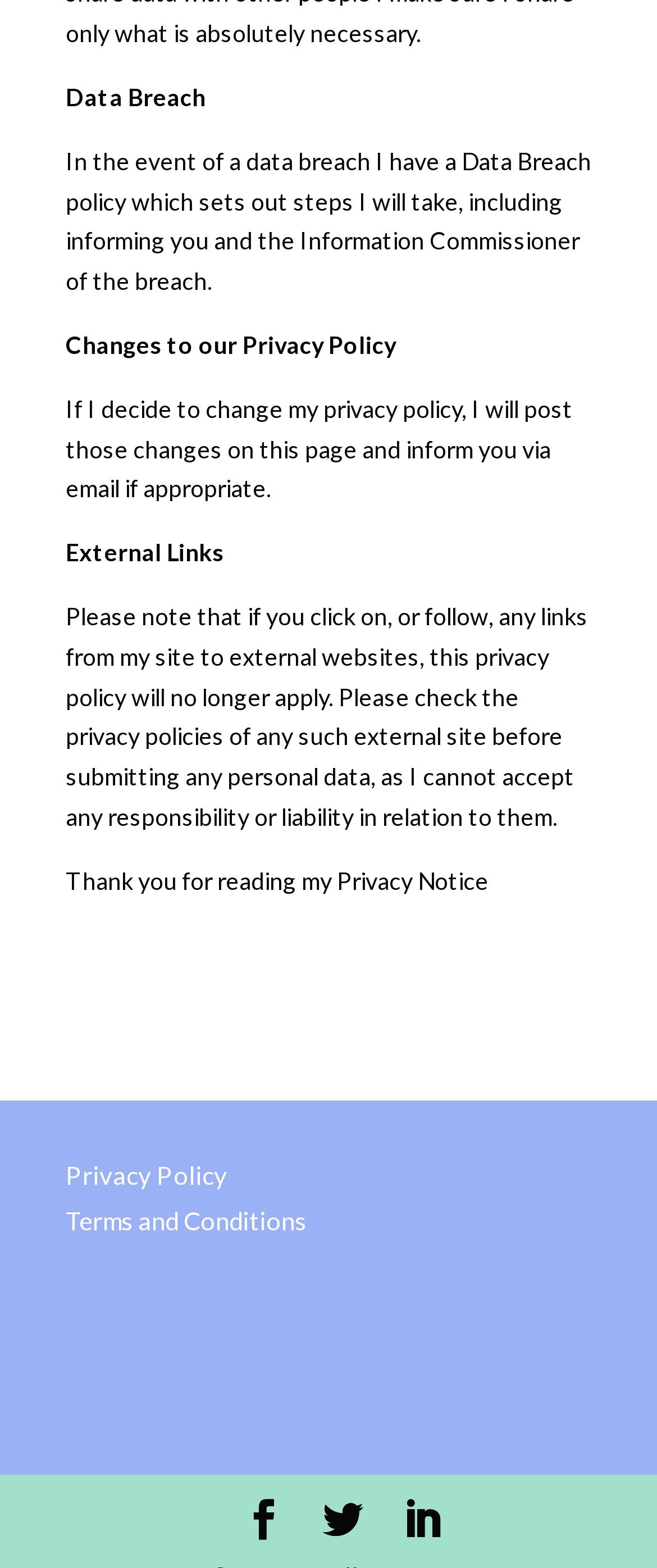Identify and provide the bounding box for the element described by: "Terms and Conditions".

[0.1, 0.768, 0.467, 0.788]